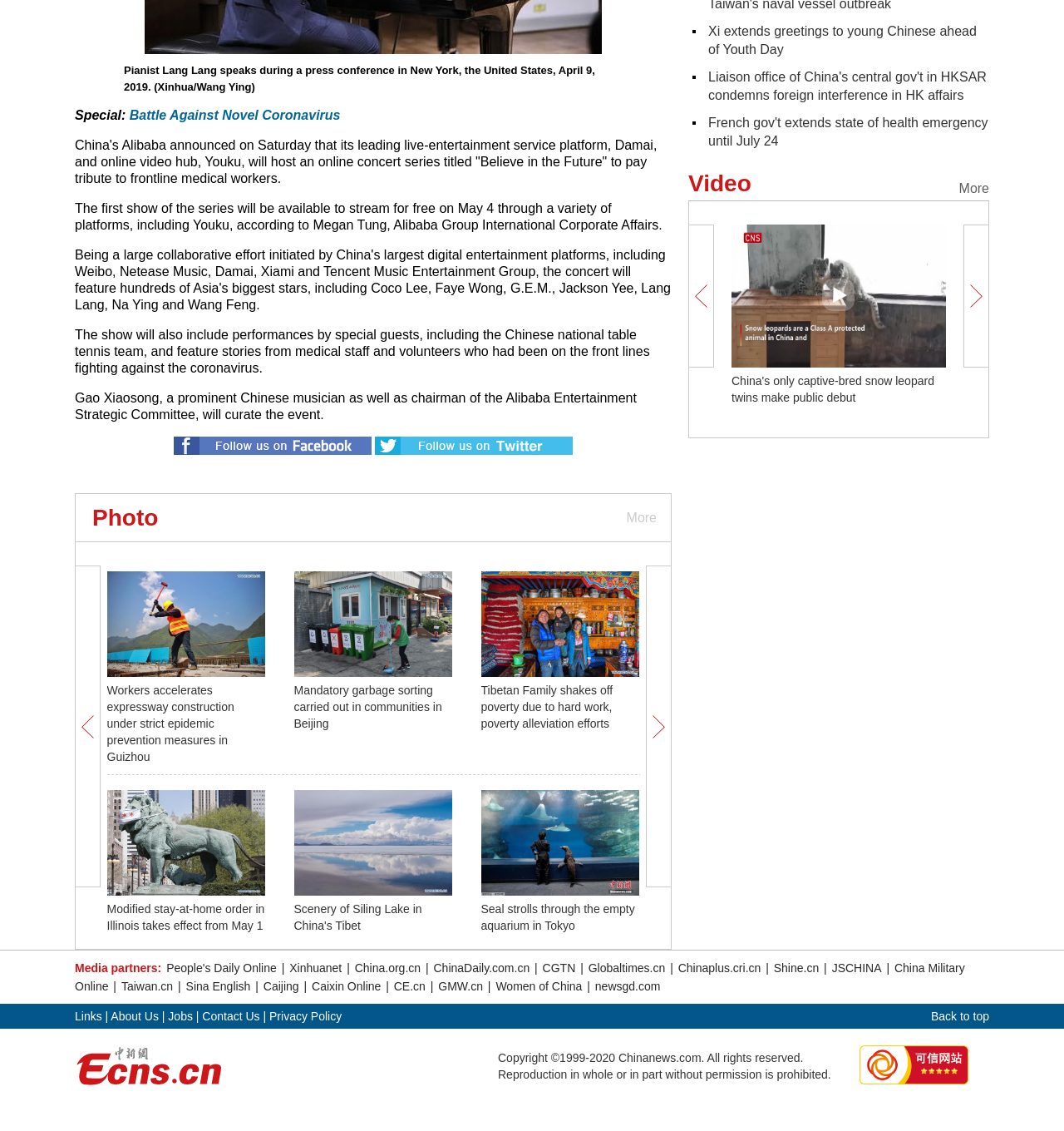Using the description: "Women of China", determine the UI element's bounding box coordinates. Ensure the coordinates are in the format of four float numbers between 0 and 1, i.e., [left, top, right, bottom].

[0.464, 0.866, 0.549, 0.878]